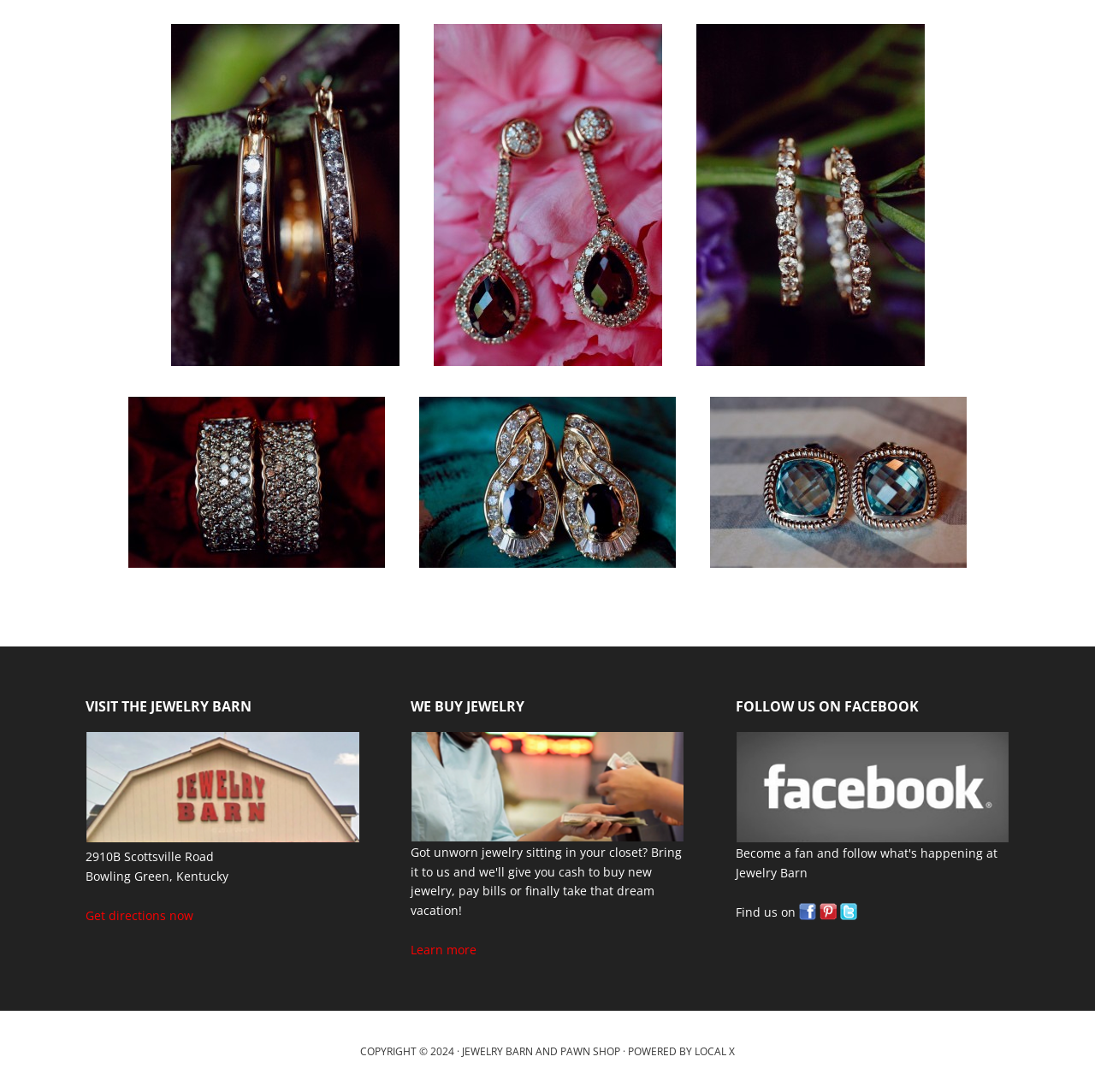Answer the question in a single word or phrase:
How many social media links are there?

4